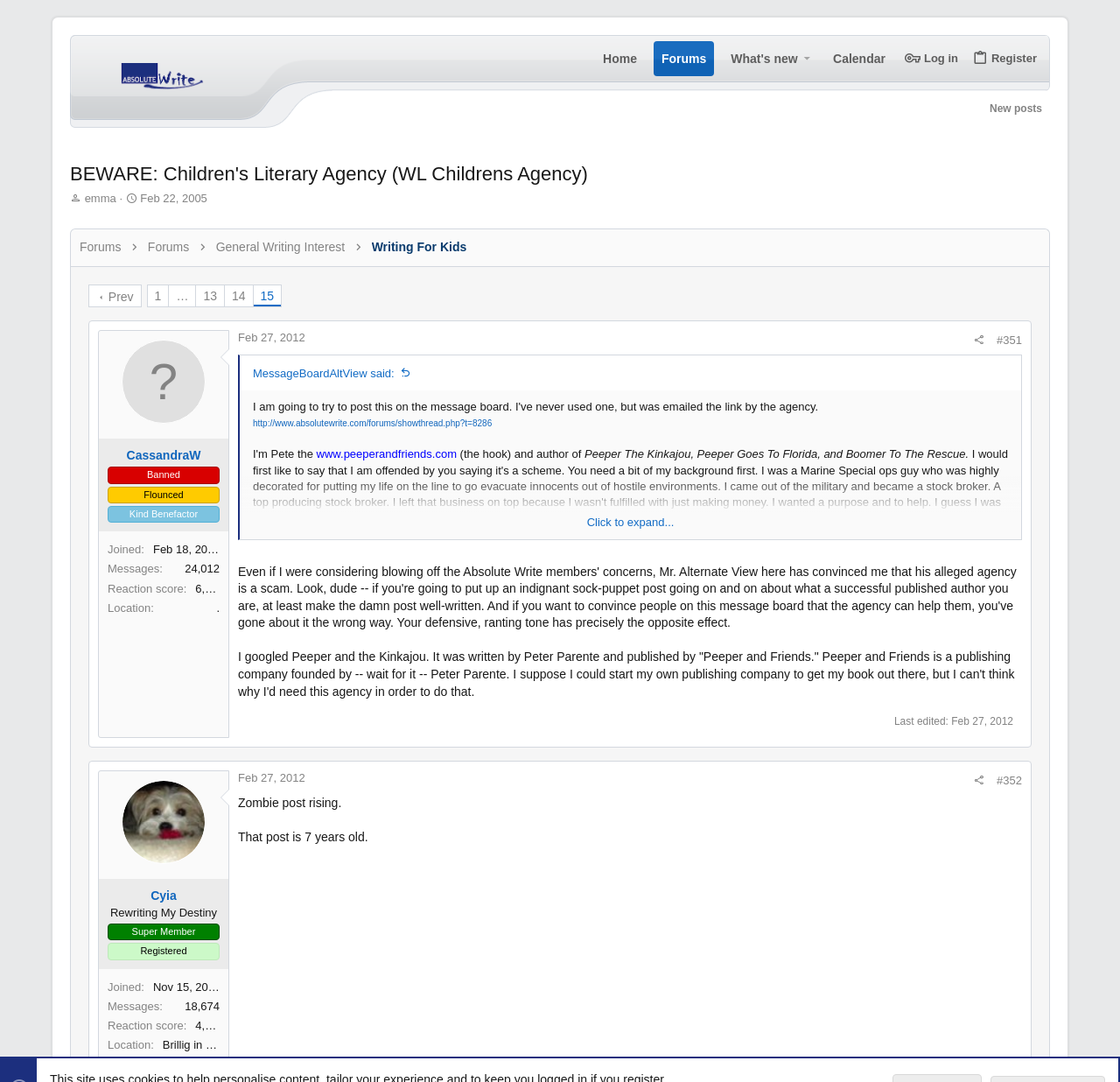Determine the bounding box coordinates for the HTML element mentioned in the following description: "Brillig in the slithy toves...". The coordinates should be a list of four floats ranging from 0 to 1, represented as [left, top, right, bottom].

[0.145, 0.959, 0.259, 0.972]